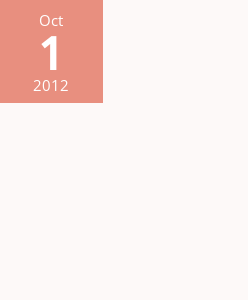Answer the following in one word or a short phrase: 
What color is the box surrounding the numeral '1'?

Muted coral